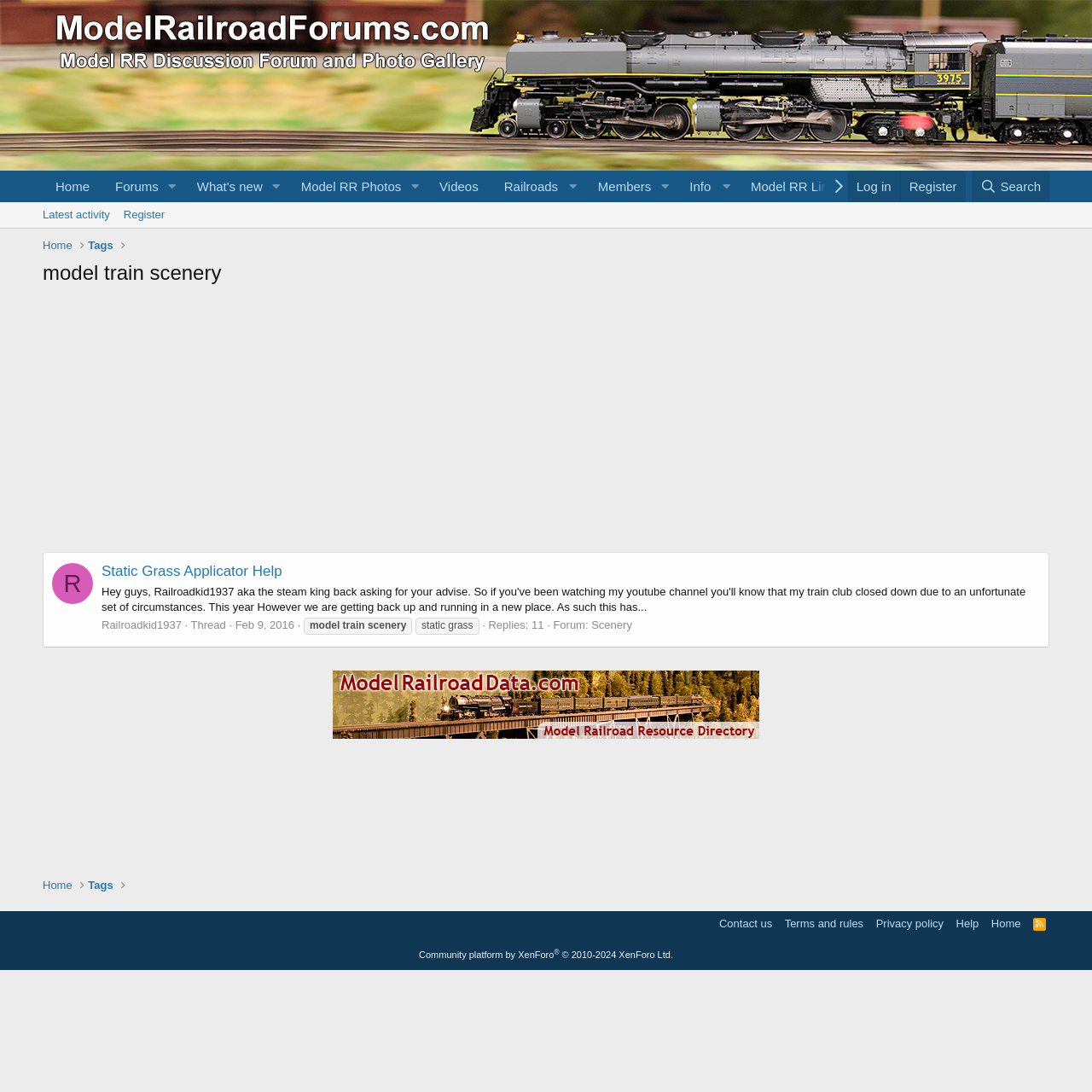Please identify the bounding box coordinates of the element's region that needs to be clicked to fulfill the following instruction: "Contact us". The bounding box coordinates should consist of four float numbers between 0 and 1, i.e., [left, top, right, bottom].

[0.655, 0.838, 0.71, 0.853]